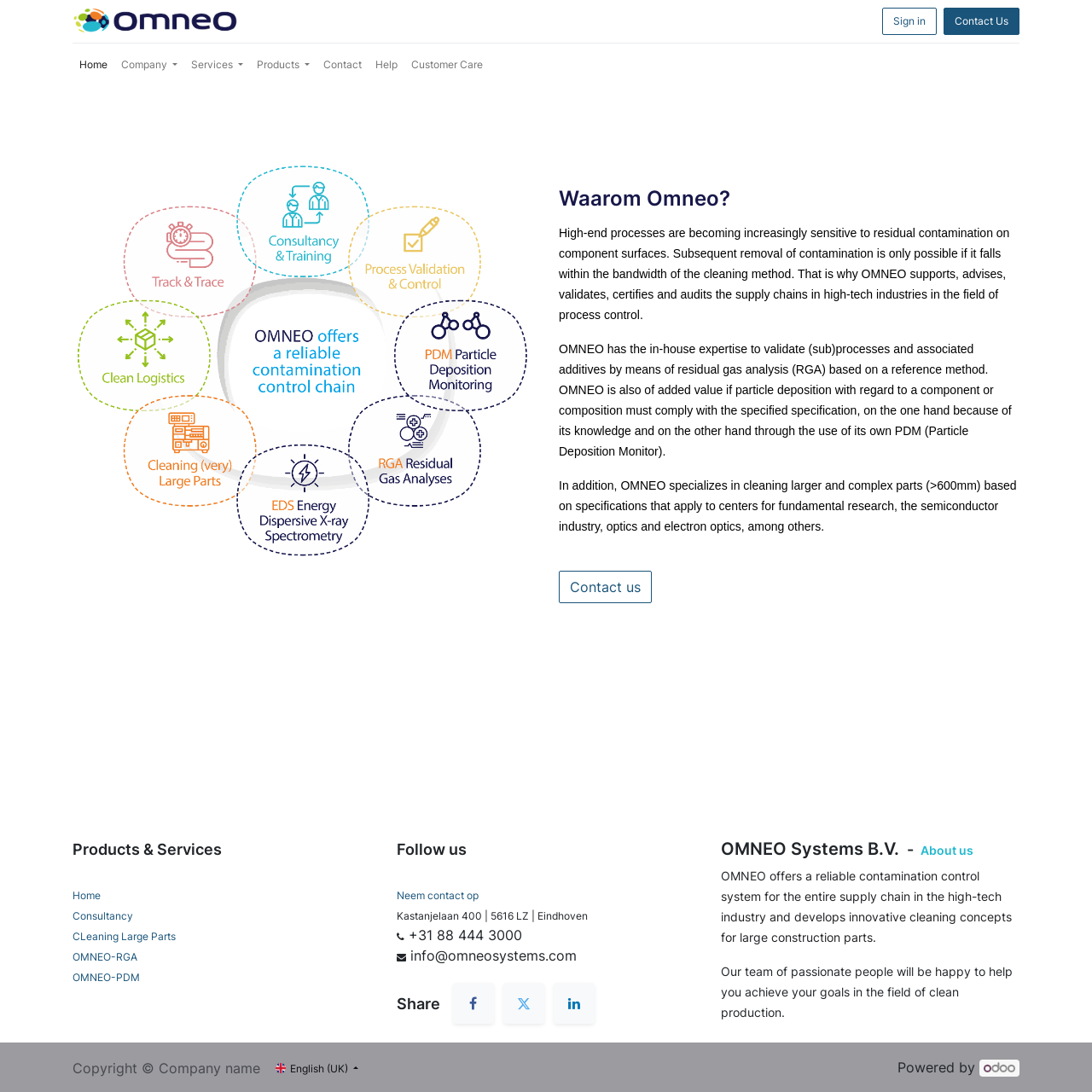Show the bounding box coordinates for the element that needs to be clicked to execute the following instruction: "Learn more about OMNEO". Provide the coordinates in the form of four float numbers between 0 and 1, i.e., [left, top, right, bottom].

[0.512, 0.091, 0.934, 0.198]